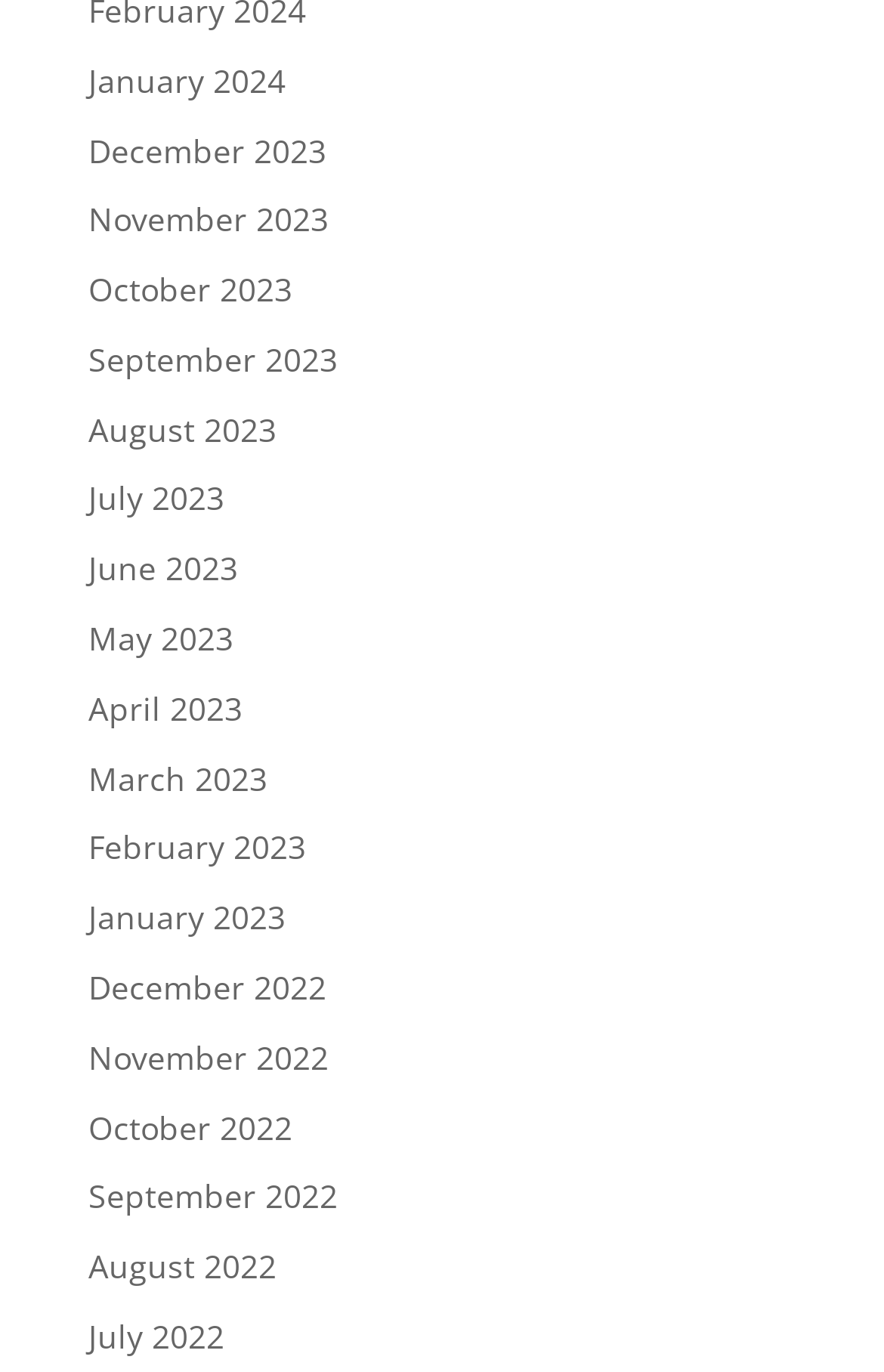Determine the bounding box of the UI element mentioned here: "December 2022". The coordinates must be in the format [left, top, right, bottom] with values ranging from 0 to 1.

[0.1, 0.704, 0.369, 0.735]